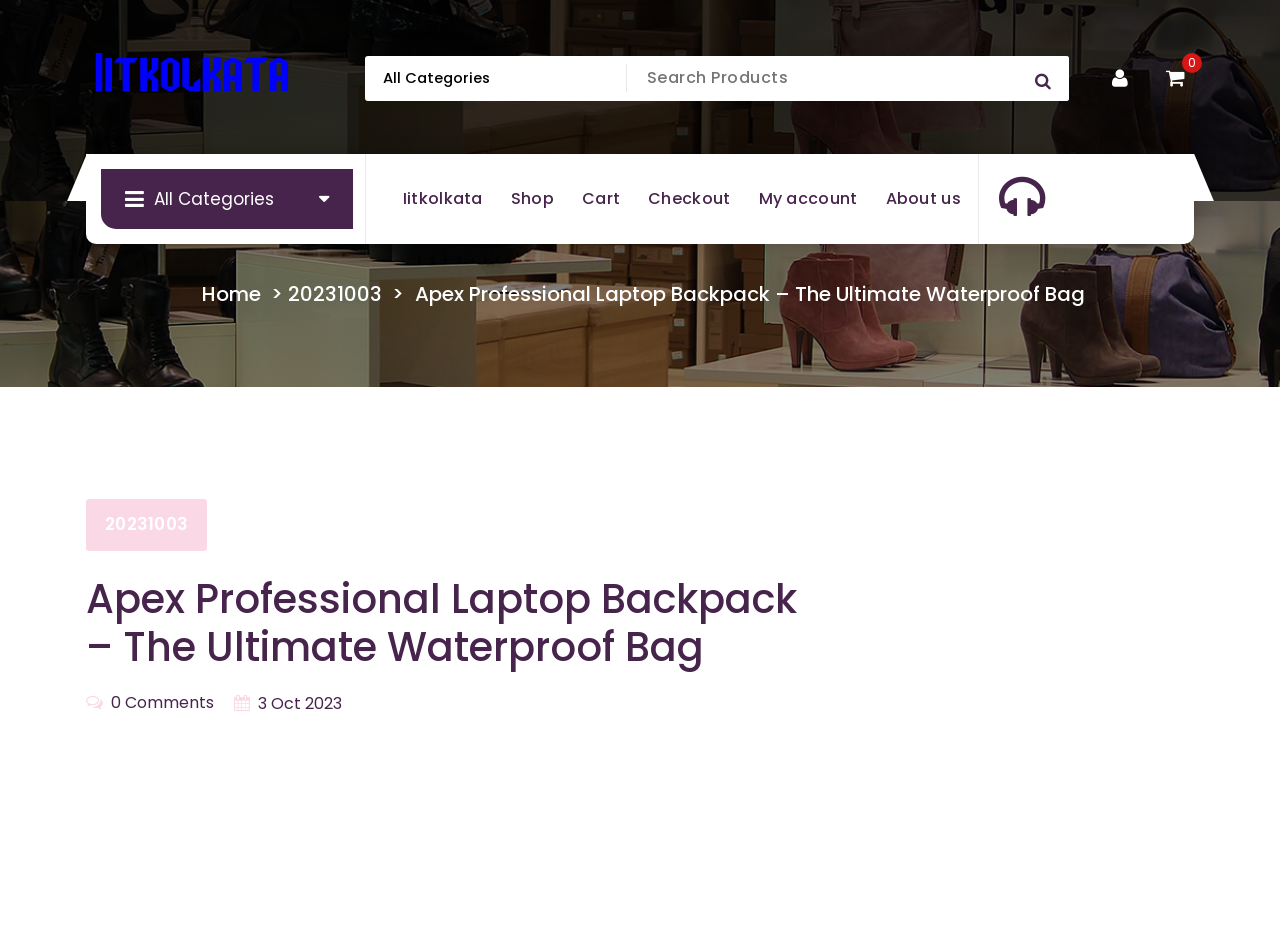Using the information shown in the image, answer the question with as much detail as possible: What is the date of the post?

I found the answer by looking at the link element that says '3 Oct 2023'.